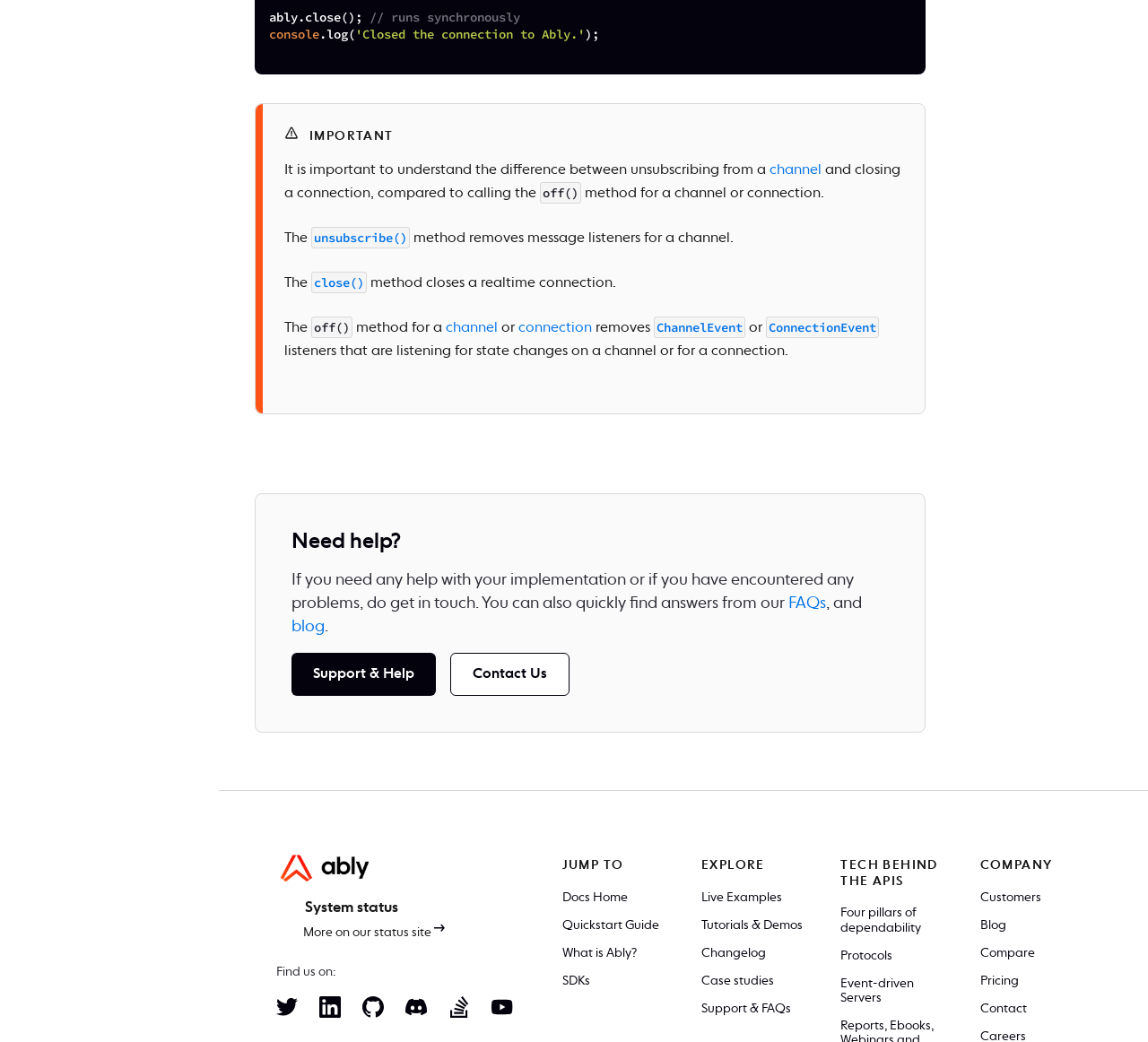Please determine the bounding box coordinates of the element to click on in order to accomplish the following task: "Check the system status". Ensure the coordinates are four float numbers ranging from 0 to 1, i.e., [left, top, right, bottom].

[0.266, 0.864, 0.347, 0.879]